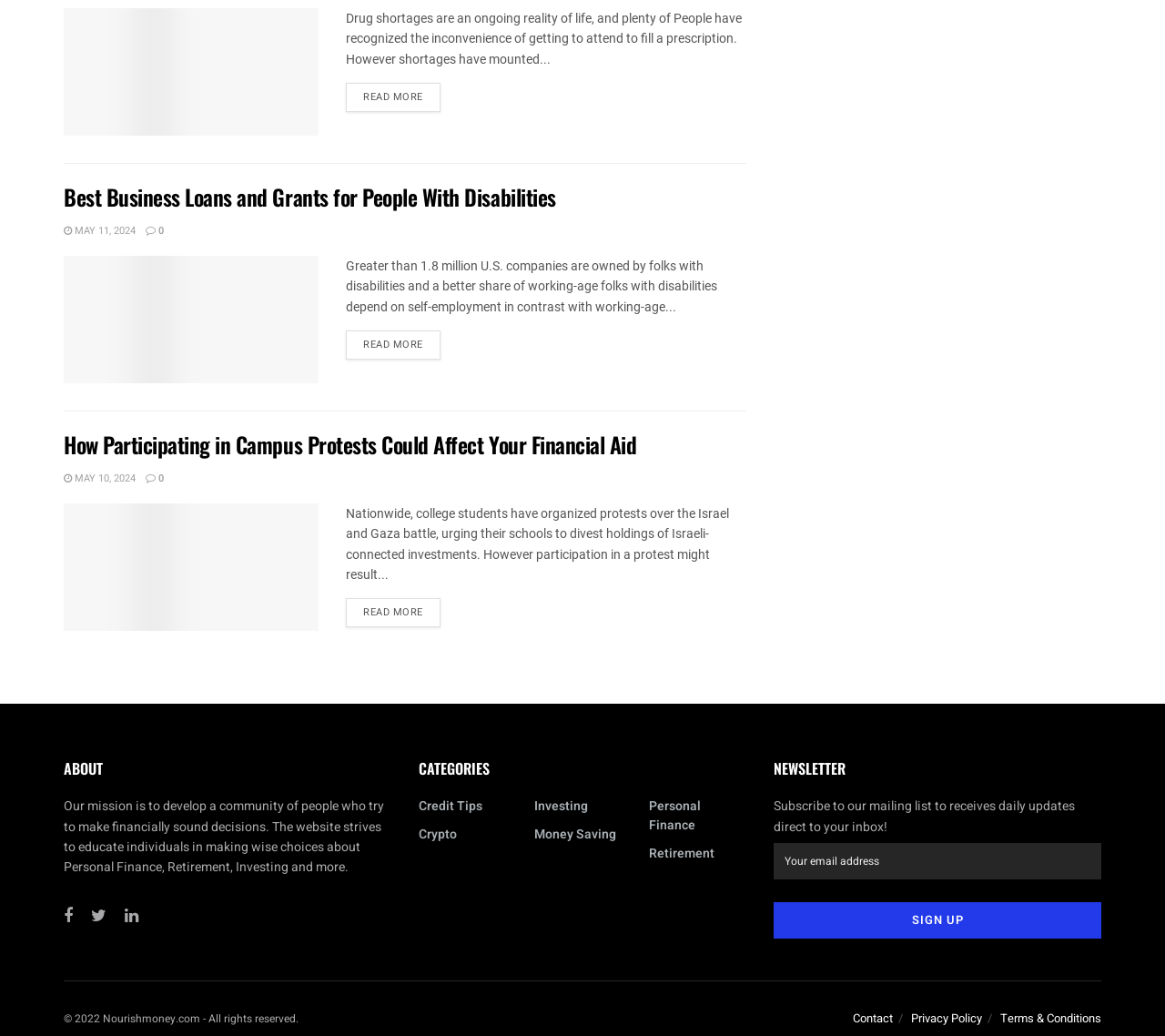Can you identify the bounding box coordinates of the clickable region needed to carry out this instruction: 'Learn about best business loans and grants for people with disabilities'? The coordinates should be four float numbers within the range of 0 to 1, stated as [left, top, right, bottom].

[0.055, 0.182, 0.477, 0.213]